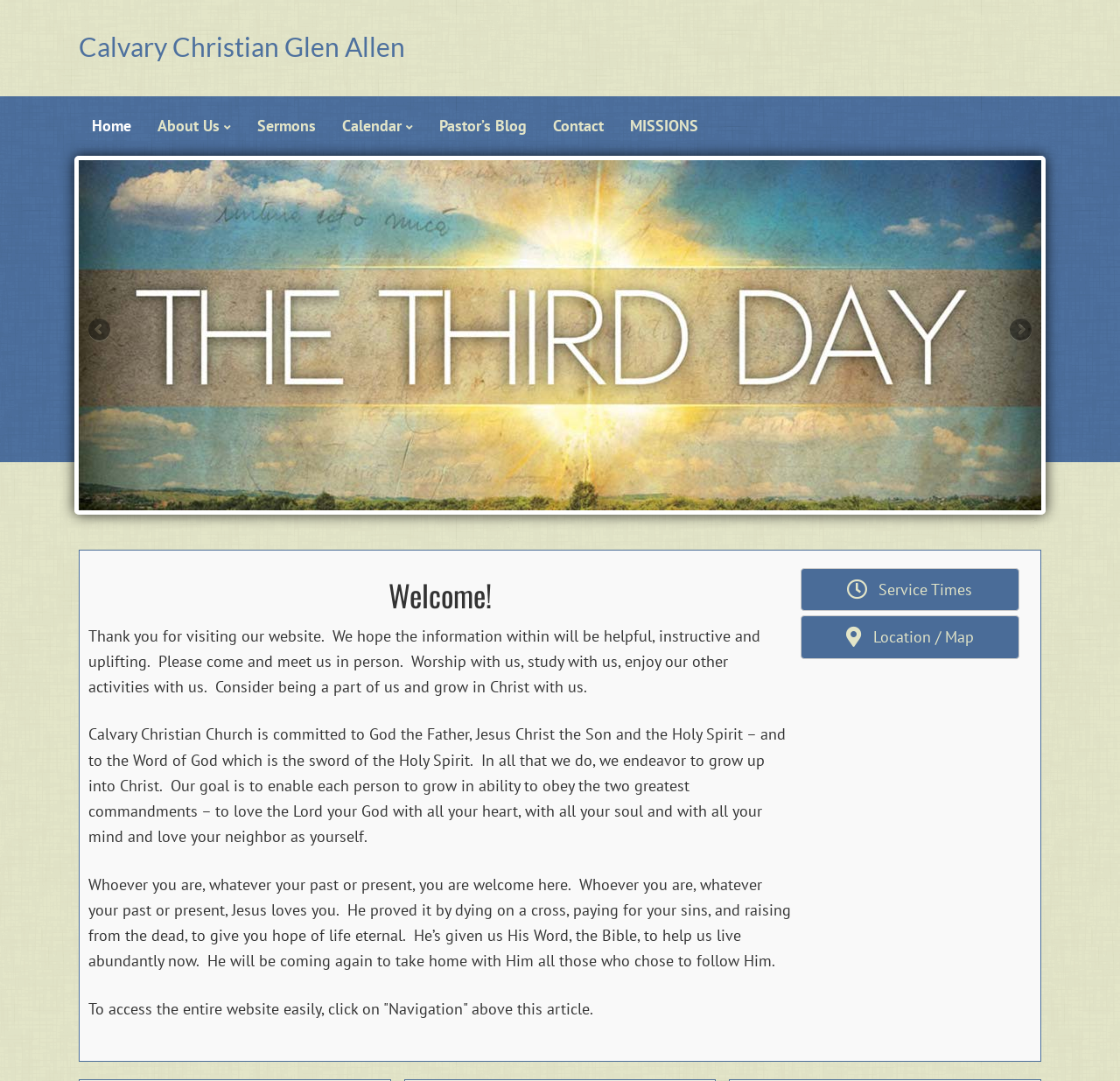What is the purpose of the church?
Carefully analyze the image and provide a thorough answer to the question.

According to the text on the webpage, the church is committed to God the Father, Jesus Christ the Son, and the Holy Spirit, and its goal is to enable each person to grow in ability to obey the two greatest commandments. This suggests that the purpose of the church is to help people grow in their faith and relationship with Christ.